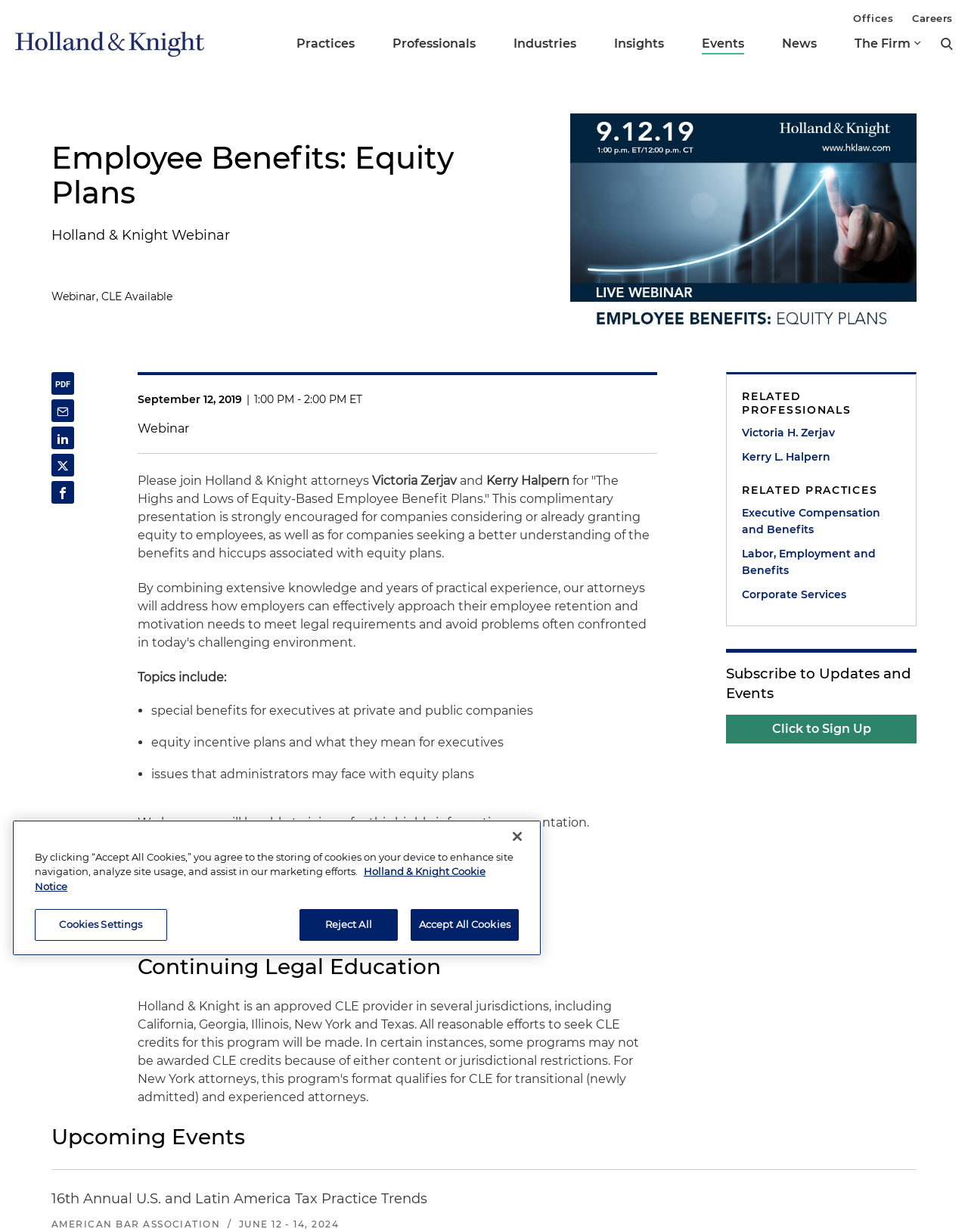Identify the bounding box coordinates of the HTML element based on this description: "Careers".

[0.942, 0.005, 0.984, 0.023]